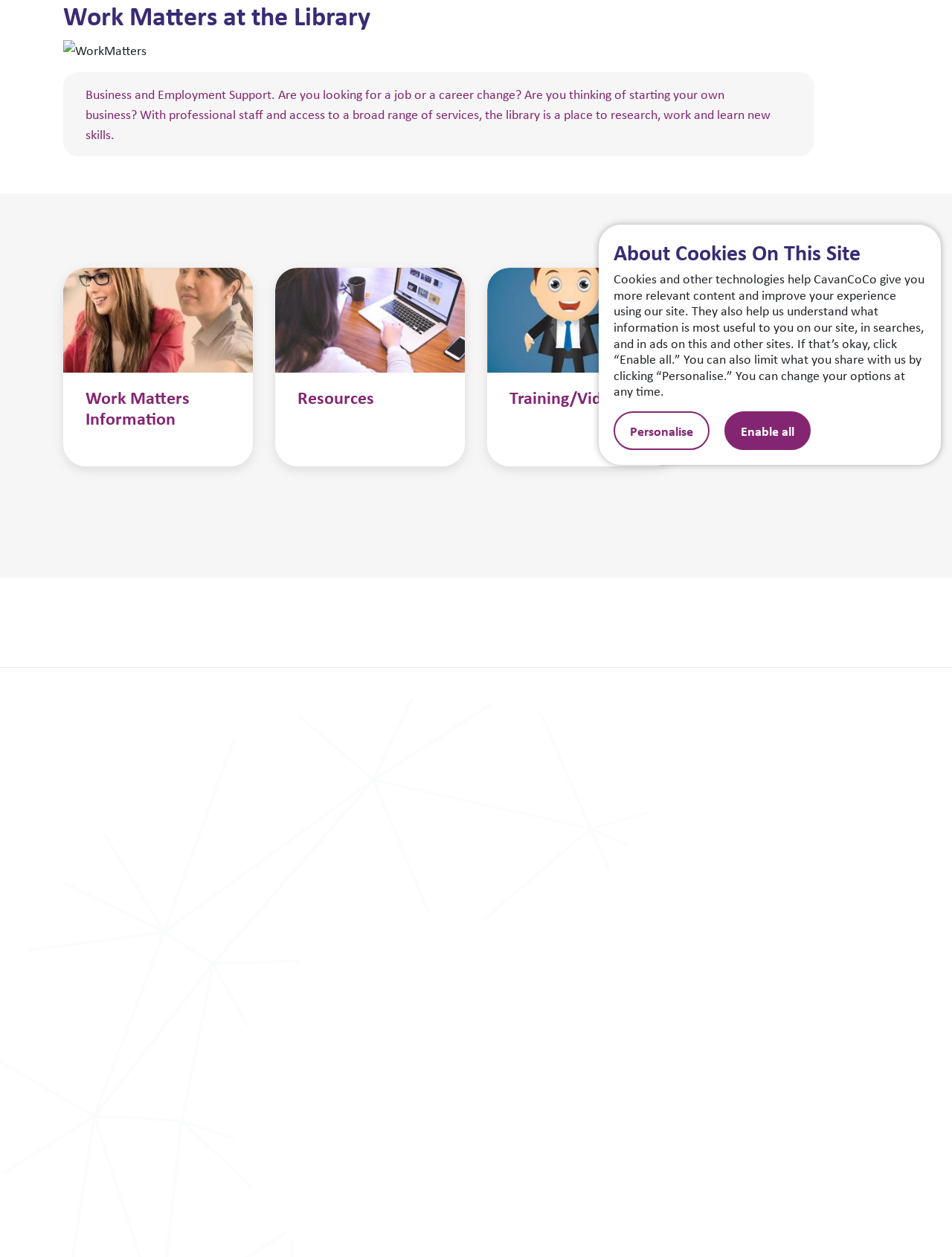Determine the bounding box for the HTML element described here: "Resources". The coordinates should be given as [left, top, right, bottom] with each number being a float between 0 and 1.

[0.312, 0.307, 0.393, 0.326]